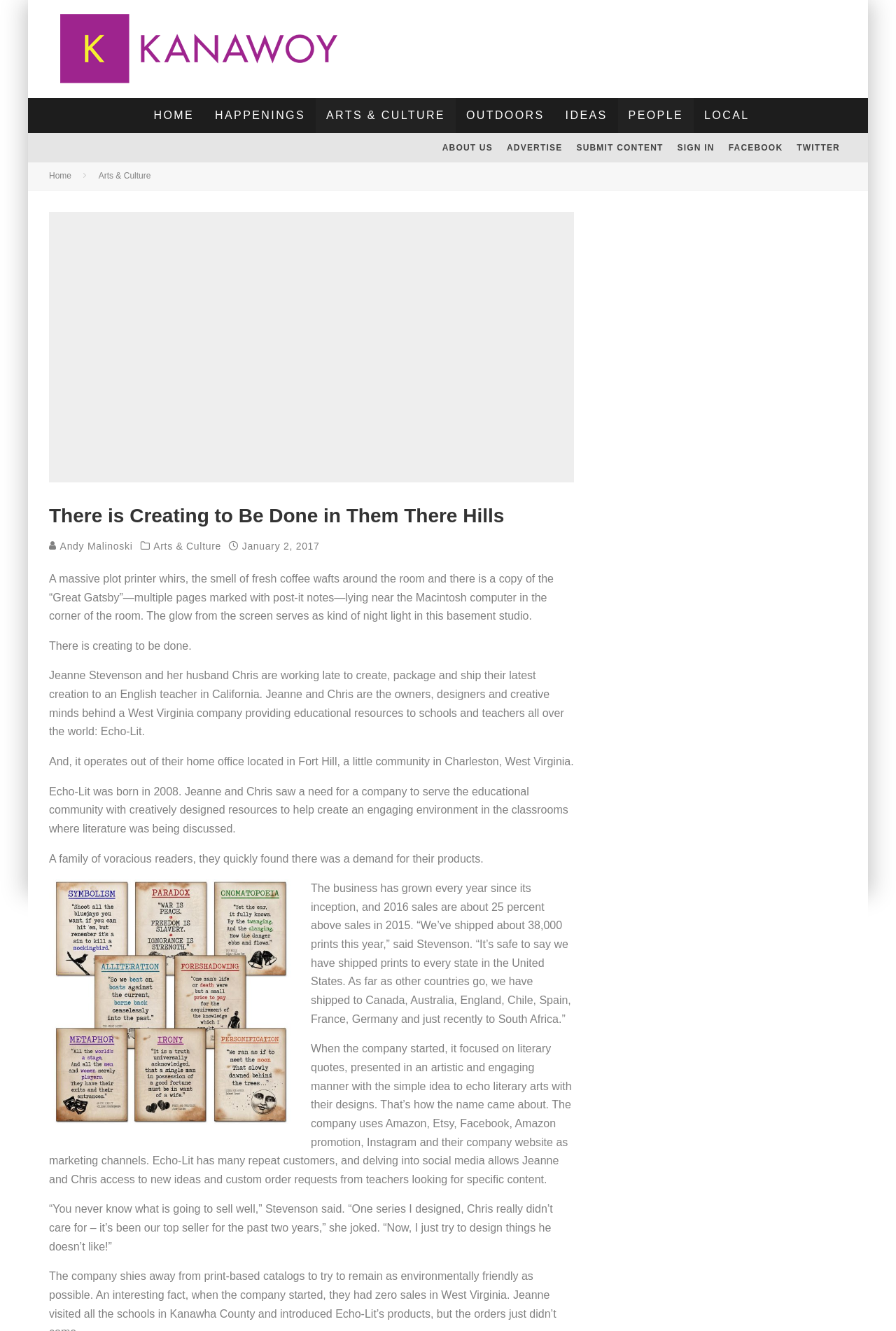Specify the bounding box coordinates for the region that must be clicked to perform the given instruction: "Click on the 'Andy Malinoski' link".

[0.055, 0.406, 0.148, 0.414]